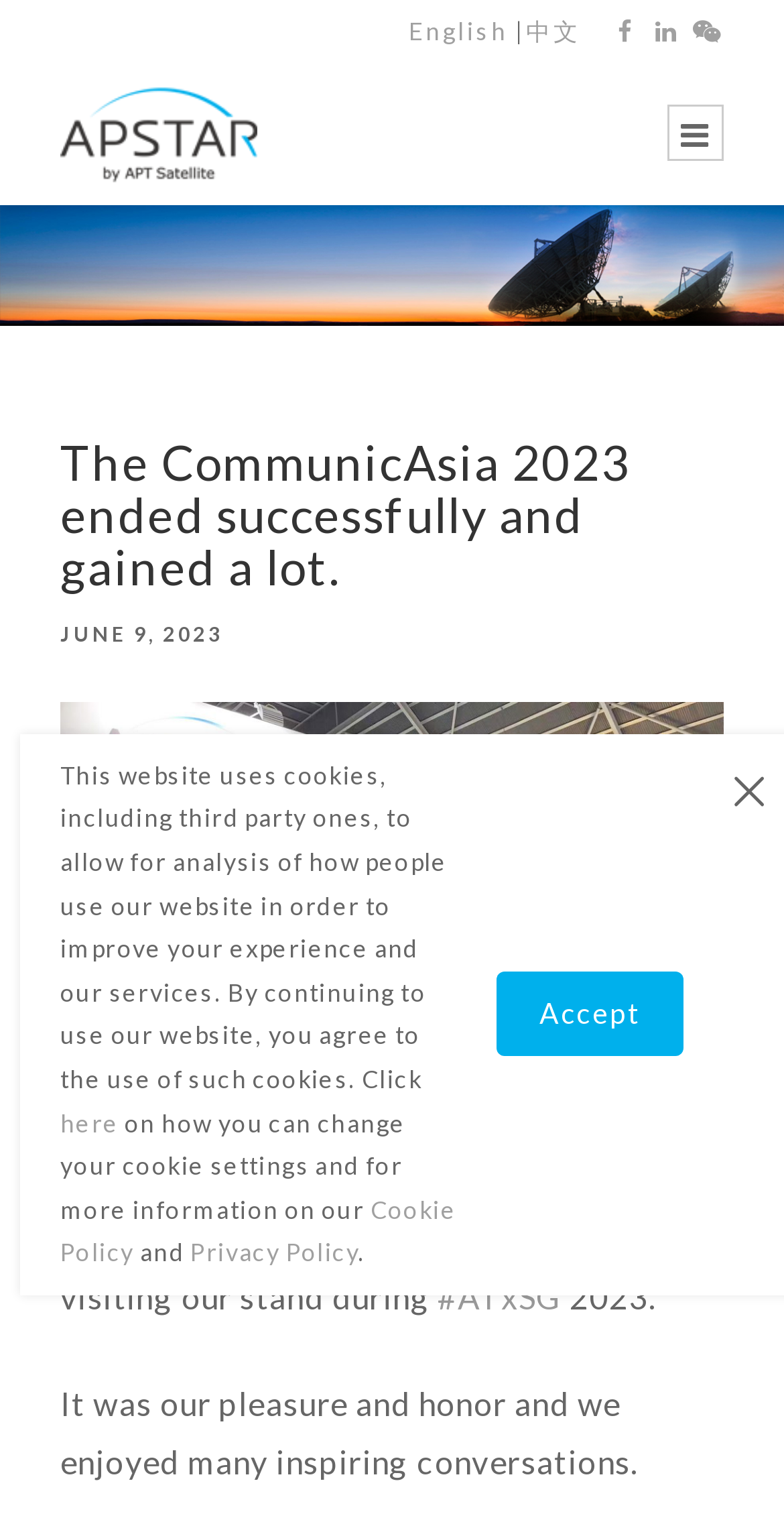Determine the bounding box coordinates of the clickable element to achieve the following action: 'Read more about ATxSG'. Provide the coordinates as four float values between 0 and 1, formatted as [left, top, right, bottom].

[0.558, 0.84, 0.717, 0.865]